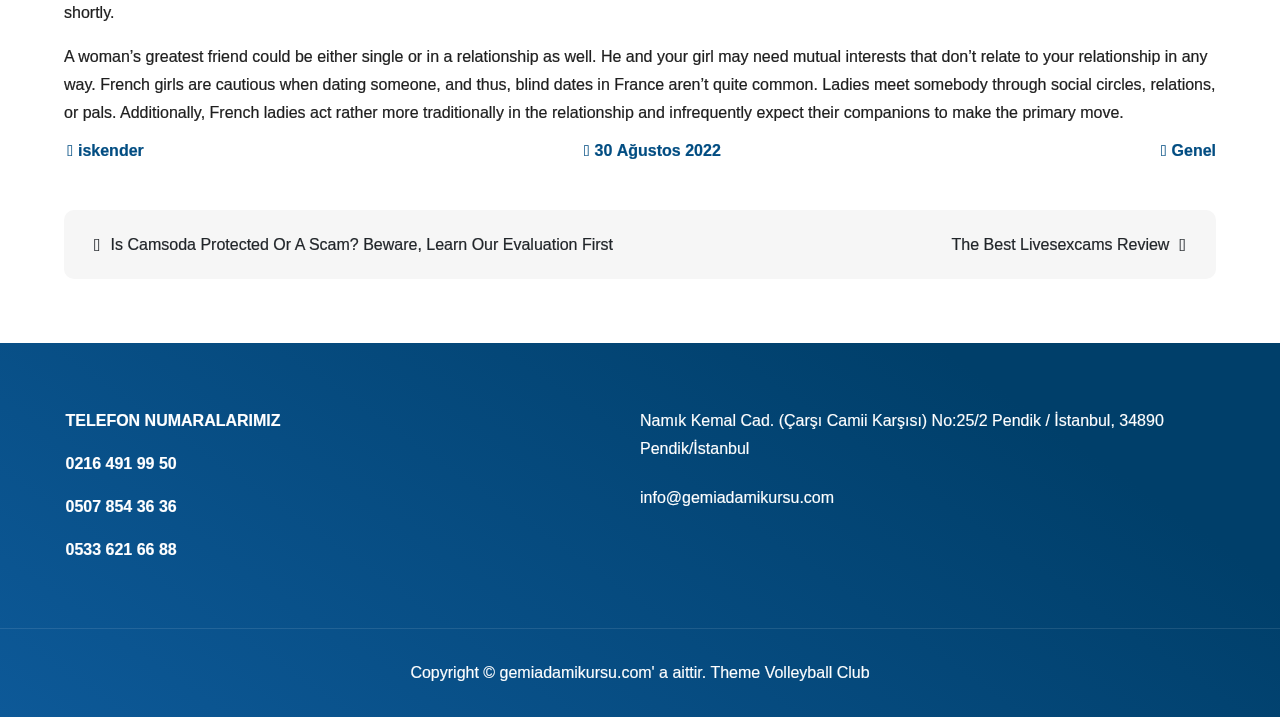Identify the bounding box coordinates for the UI element described by the following text: "Genel". Provide the coordinates as four float numbers between 0 and 1, in the format [left, top, right, bottom].

[0.915, 0.198, 0.95, 0.221]